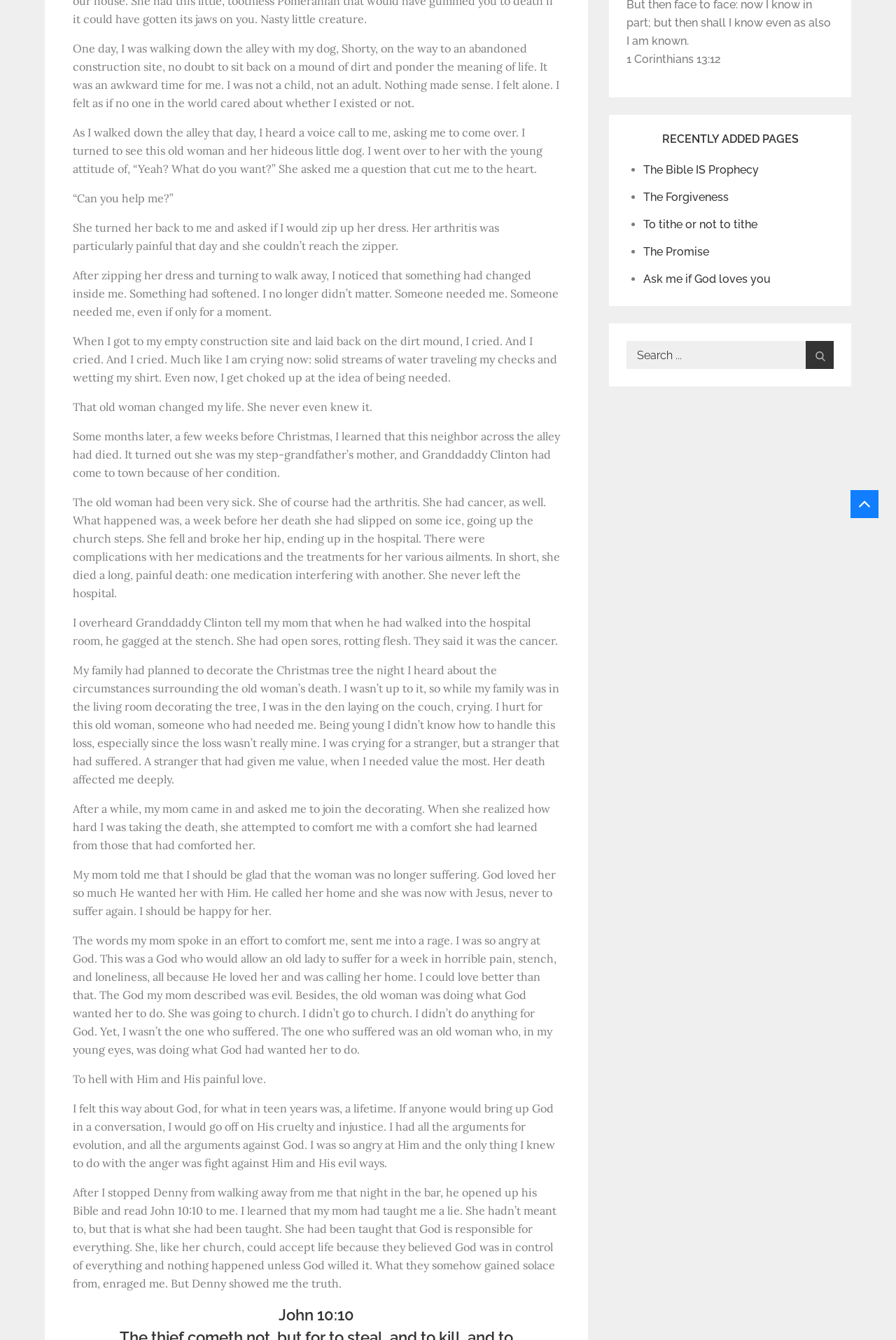Using the description: "The Forgiveness", determine the UI element's bounding box coordinates. Ensure the coordinates are in the format of four float numbers between 0 and 1, i.e., [left, top, right, bottom].

[0.718, 0.142, 0.814, 0.152]